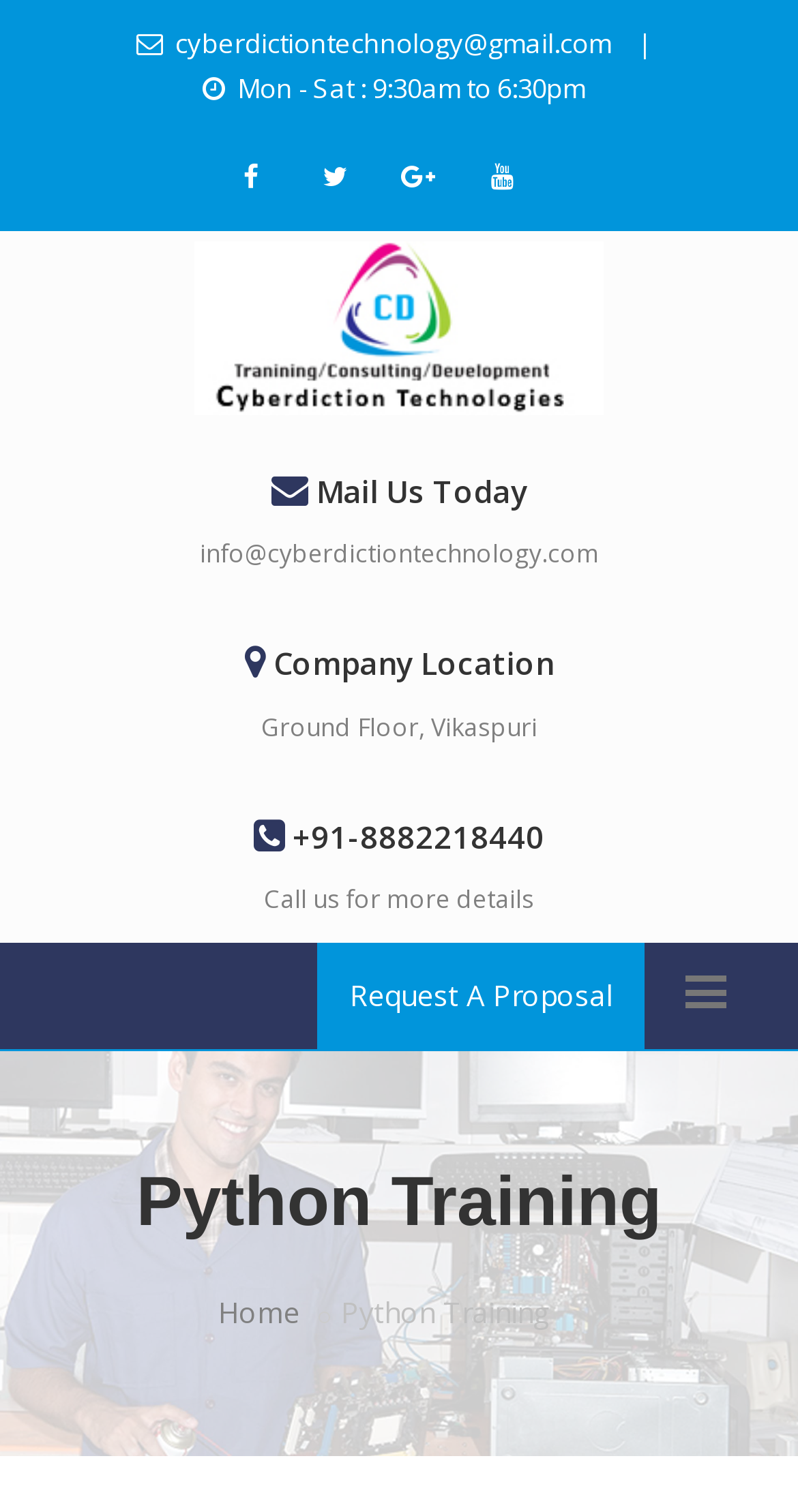Look at the image and answer the question in detail:
What is the company location?

I found the company location by looking at the link element with the text 'Ground Floor, Vikaspuri' which is located below the 'Company Location' static text.